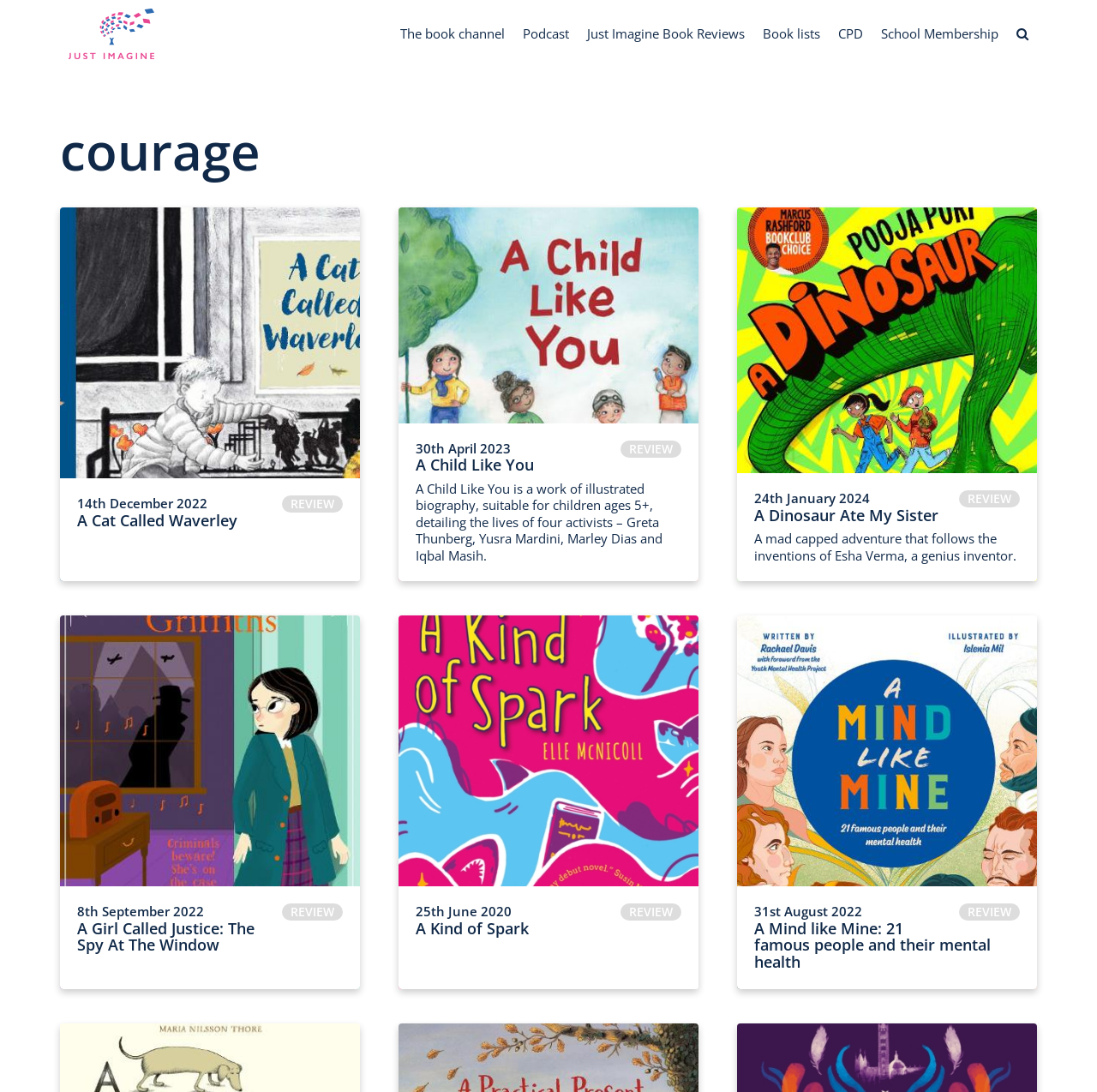Provide the bounding box coordinates of the HTML element this sentence describes: "The book channel".

[0.356, 0.008, 0.468, 0.054]